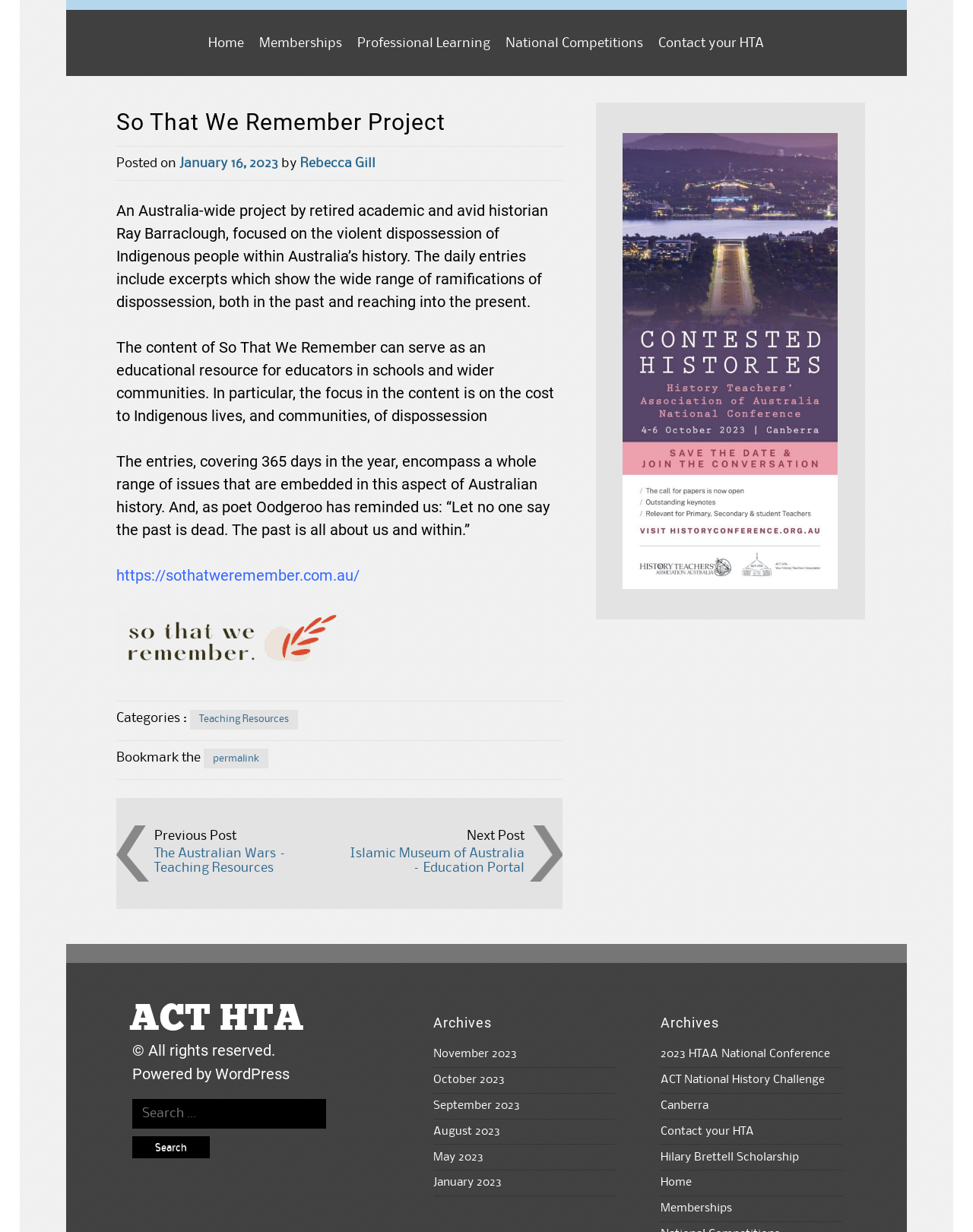Given the element description "ACT National History Challenge" in the screenshot, predict the bounding box coordinates of that UI element.

[0.679, 0.872, 0.848, 0.881]